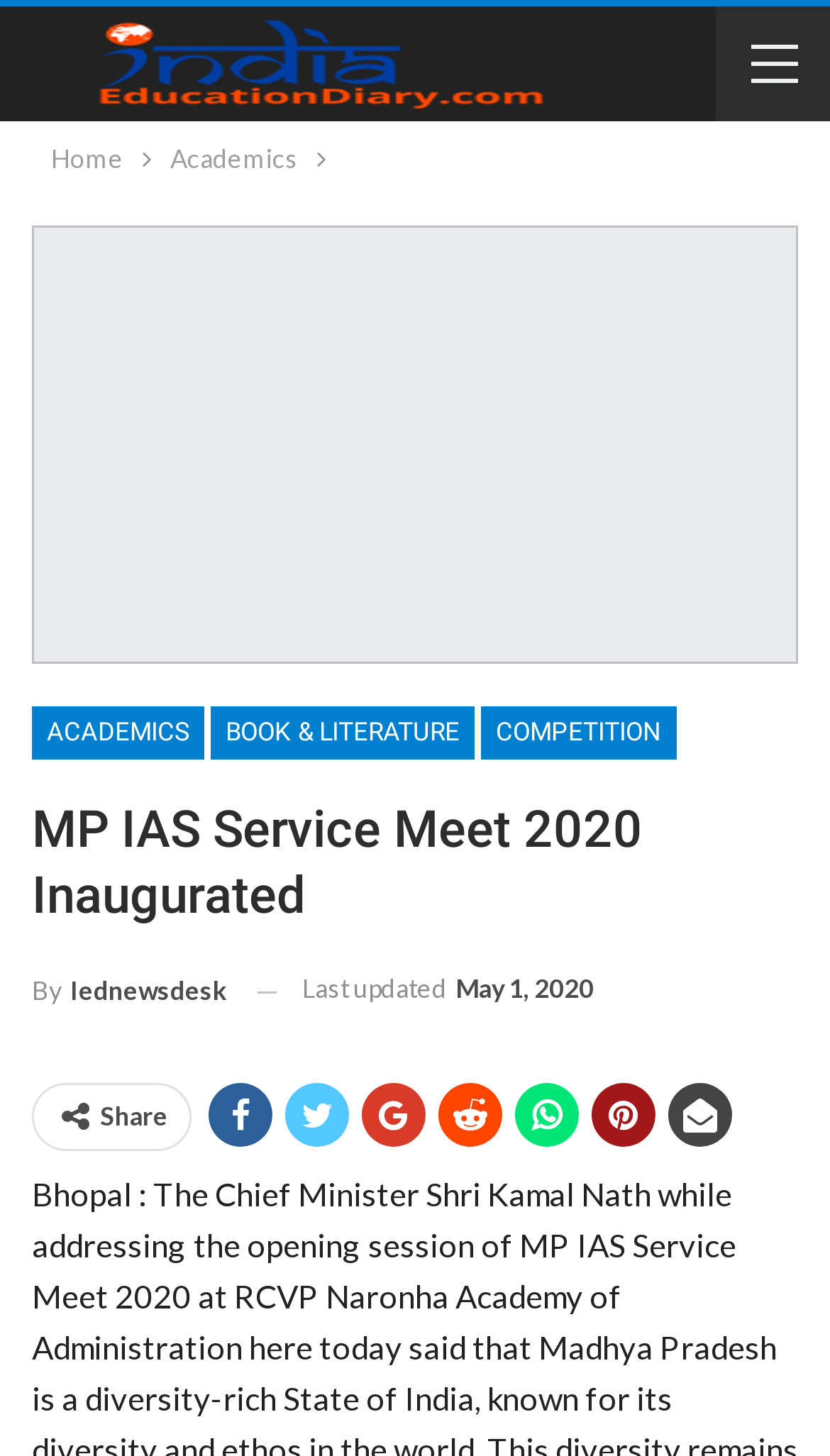Can you give a comprehensive explanation to the question given the content of the image?
What is the name of the academy where the event took place?

The question asks about the name of the academy where the event took place. Although the webpage does not explicitly mention the academy, we can infer the answer from the meta description, which states that the event took place at RCVP Naronha Academy of Administration.